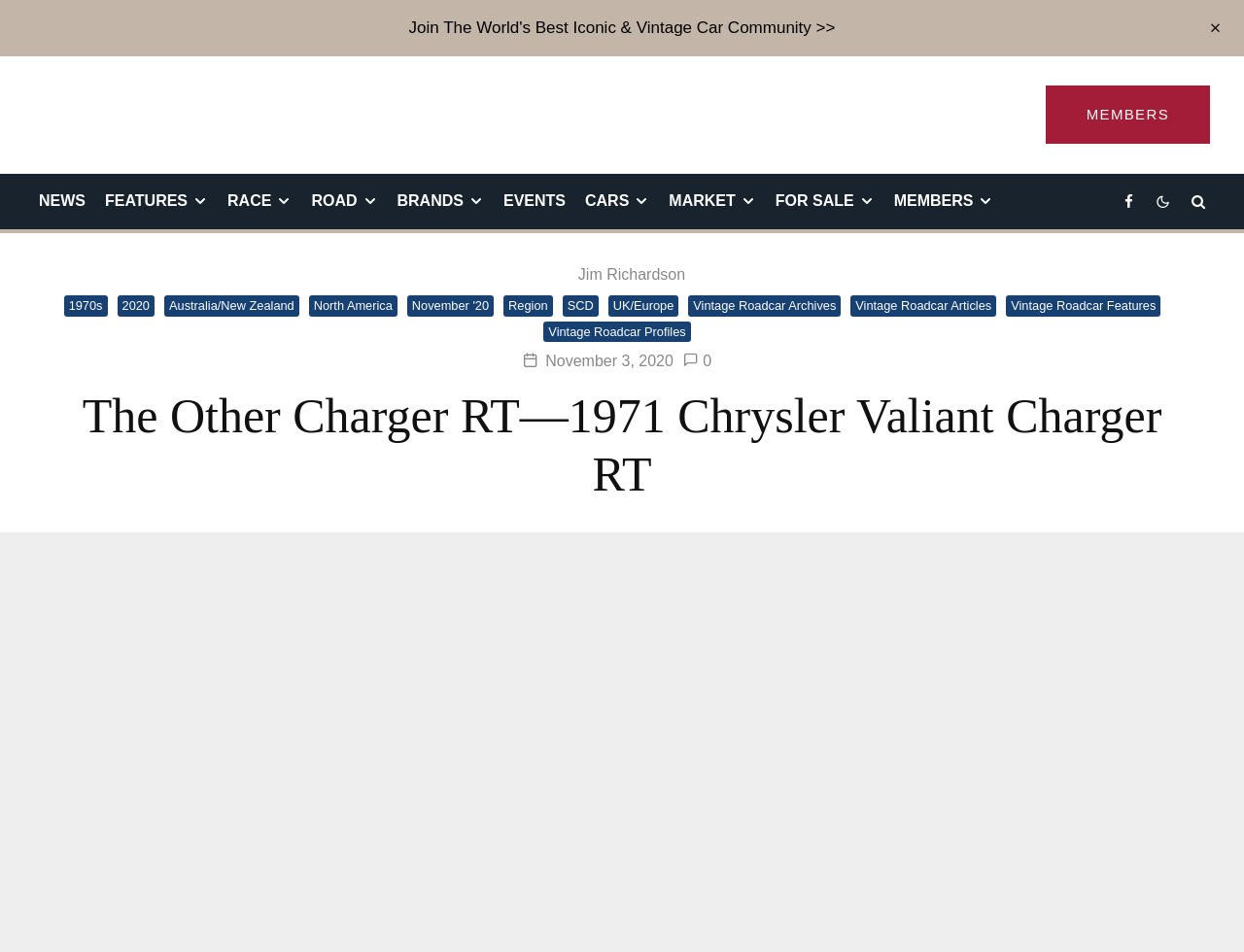Can you show the bounding box coordinates of the region to click on to complete the task described in the instruction: "Read articles about vintage roadcars"?

[0.684, 0.311, 0.801, 0.332]